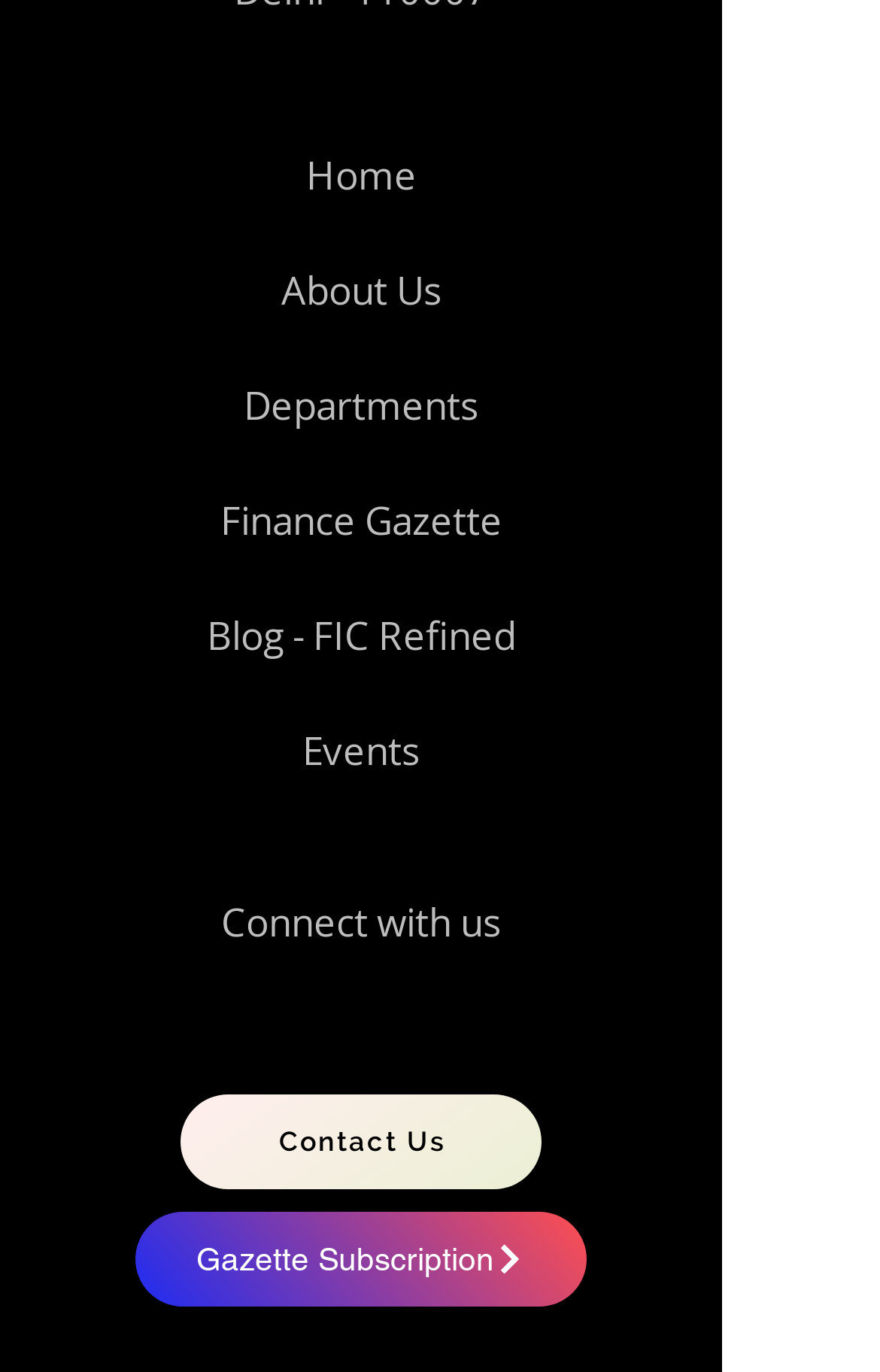Pinpoint the bounding box coordinates of the clickable area needed to execute the instruction: "connect with us on instagram". The coordinates should be specified as four float numbers between 0 and 1, i.e., [left, top, right, bottom].

[0.238, 0.724, 0.328, 0.781]